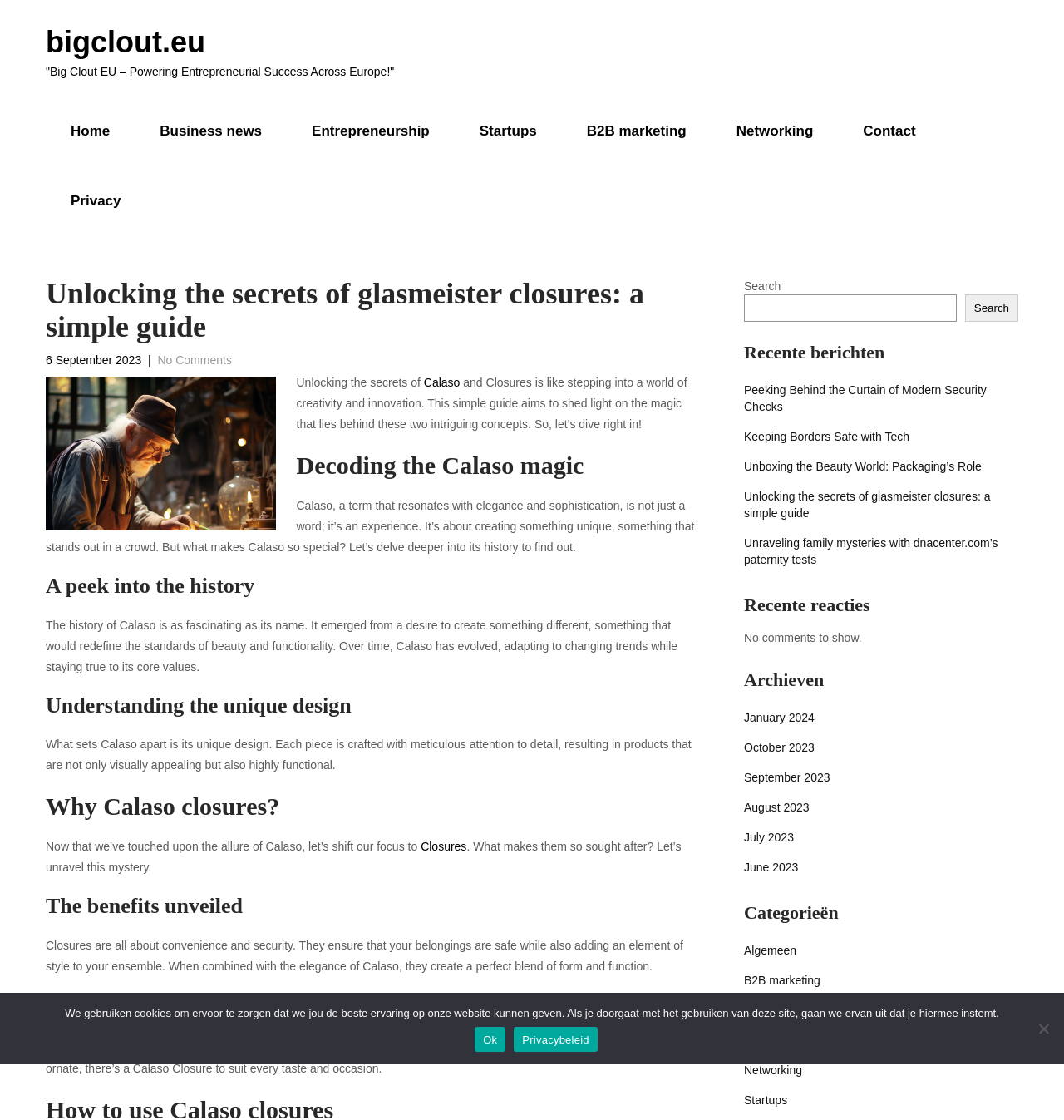Please give the bounding box coordinates of the area that should be clicked to fulfill the following instruction: "Search for something". The coordinates should be in the format of four float numbers from 0 to 1, i.e., [left, top, right, bottom].

[0.699, 0.248, 0.957, 0.287]